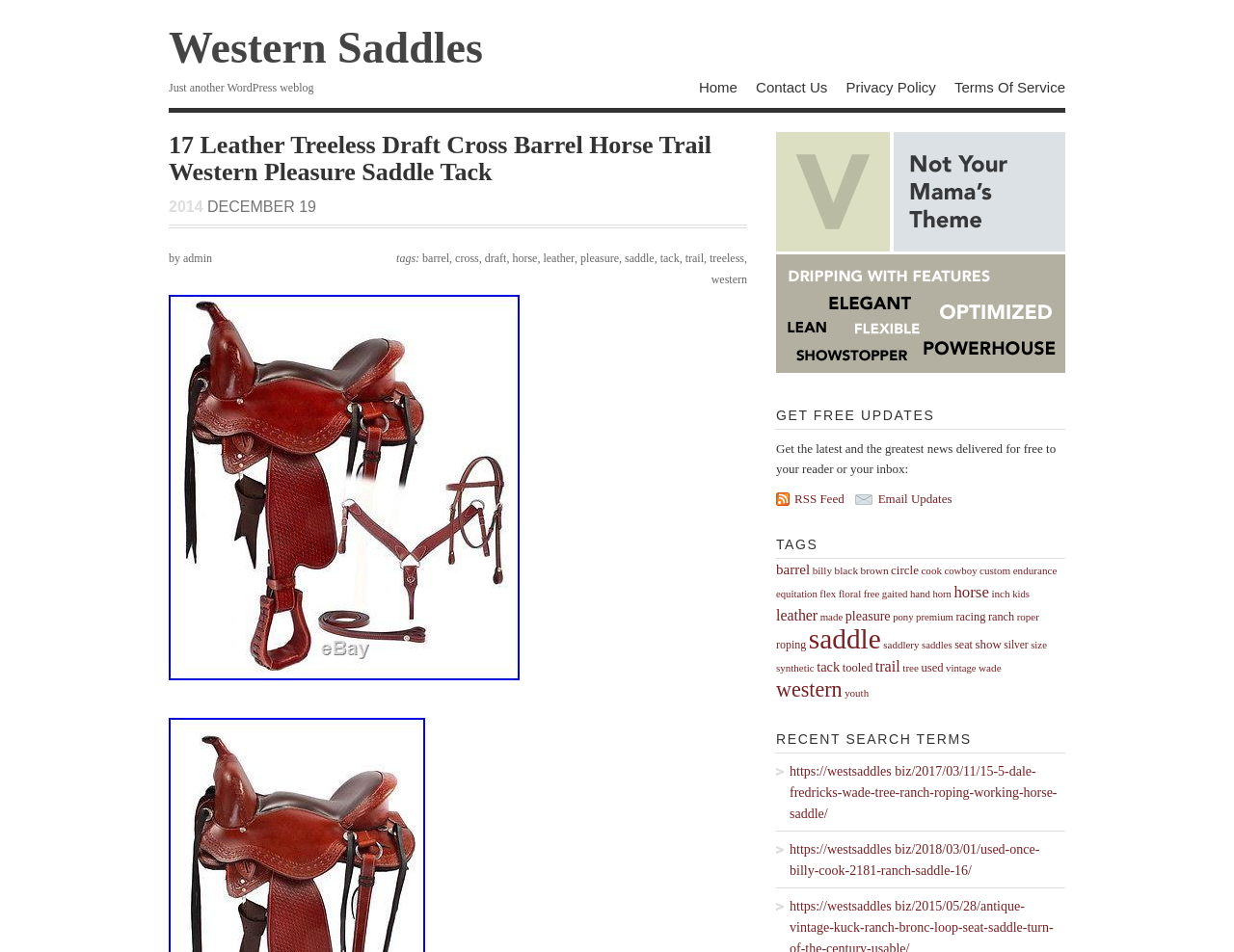Identify the bounding box coordinates of the region that needs to be clicked to carry out this instruction: "Subscribe to 'RSS Feed'". Provide these coordinates as four float numbers ranging from 0 to 1, i.e., [left, top, right, bottom].

[0.629, 0.514, 0.684, 0.536]